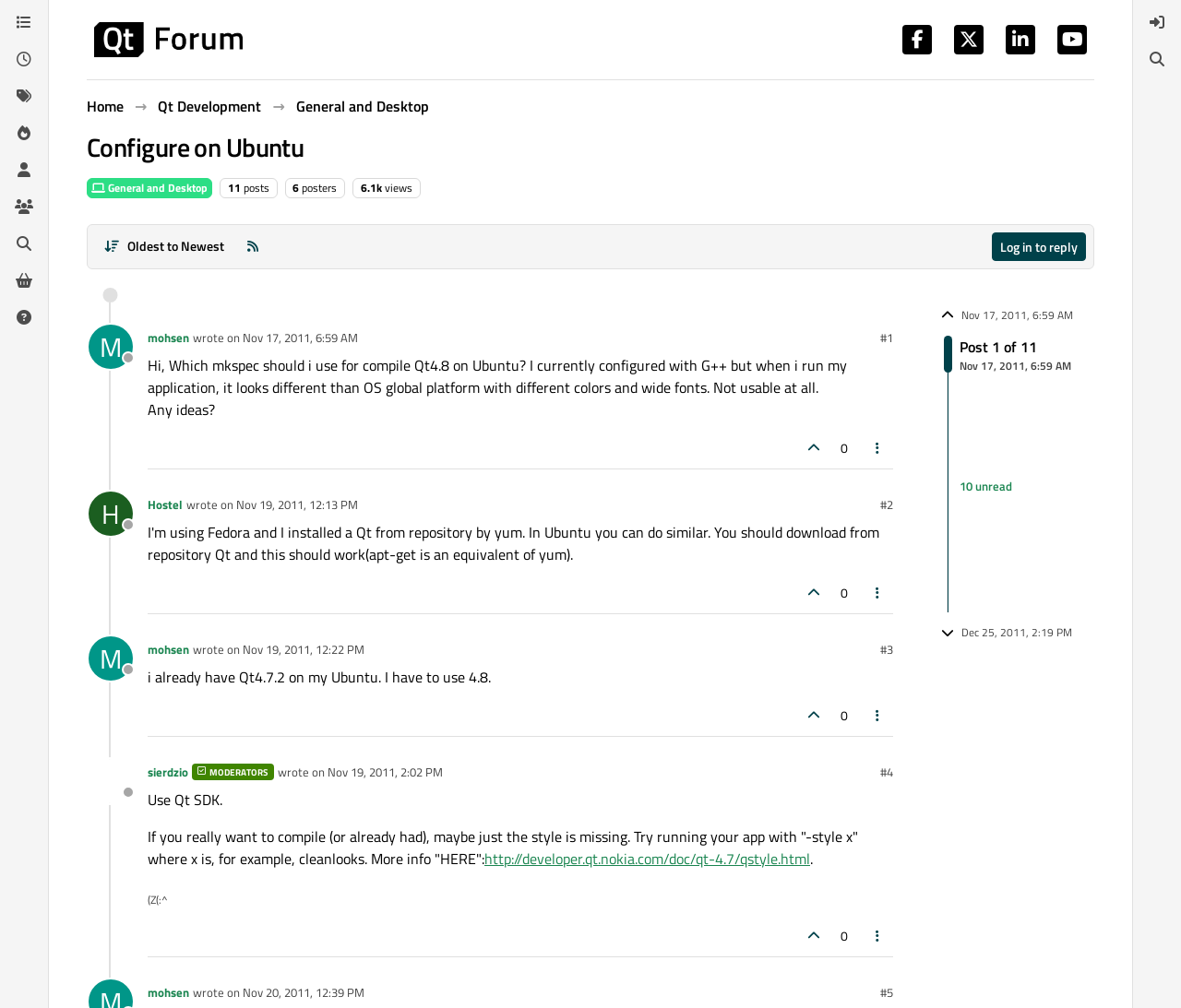Return the bounding box coordinates of the UI element that corresponds to this description: "H Offline". The coordinates must be given as four float numbers in the range of 0 and 1, [left, top, right, bottom].

[0.075, 0.488, 0.112, 0.532]